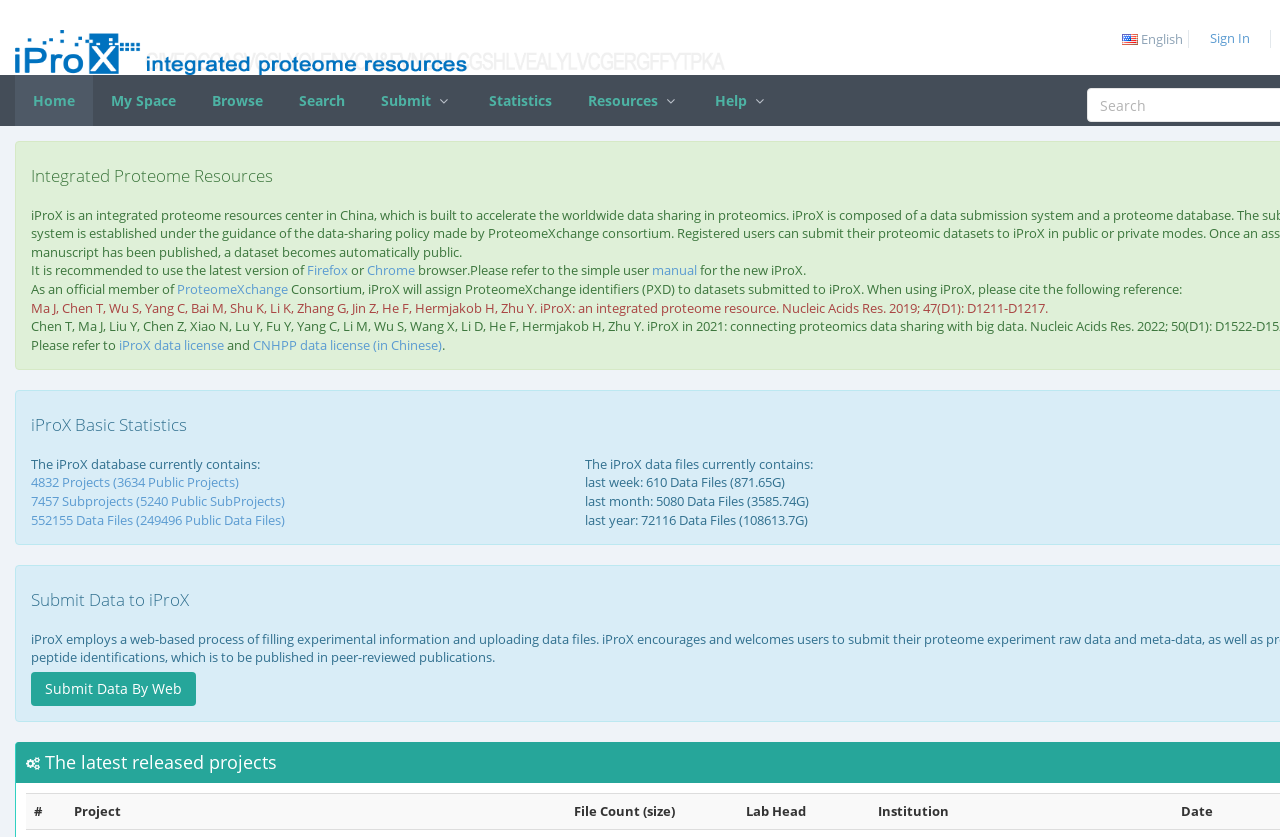Please specify the bounding box coordinates of the clickable region necessary for completing the following instruction: "Submit data by web". The coordinates must consist of four float numbers between 0 and 1, i.e., [left, top, right, bottom].

[0.024, 0.803, 0.153, 0.843]